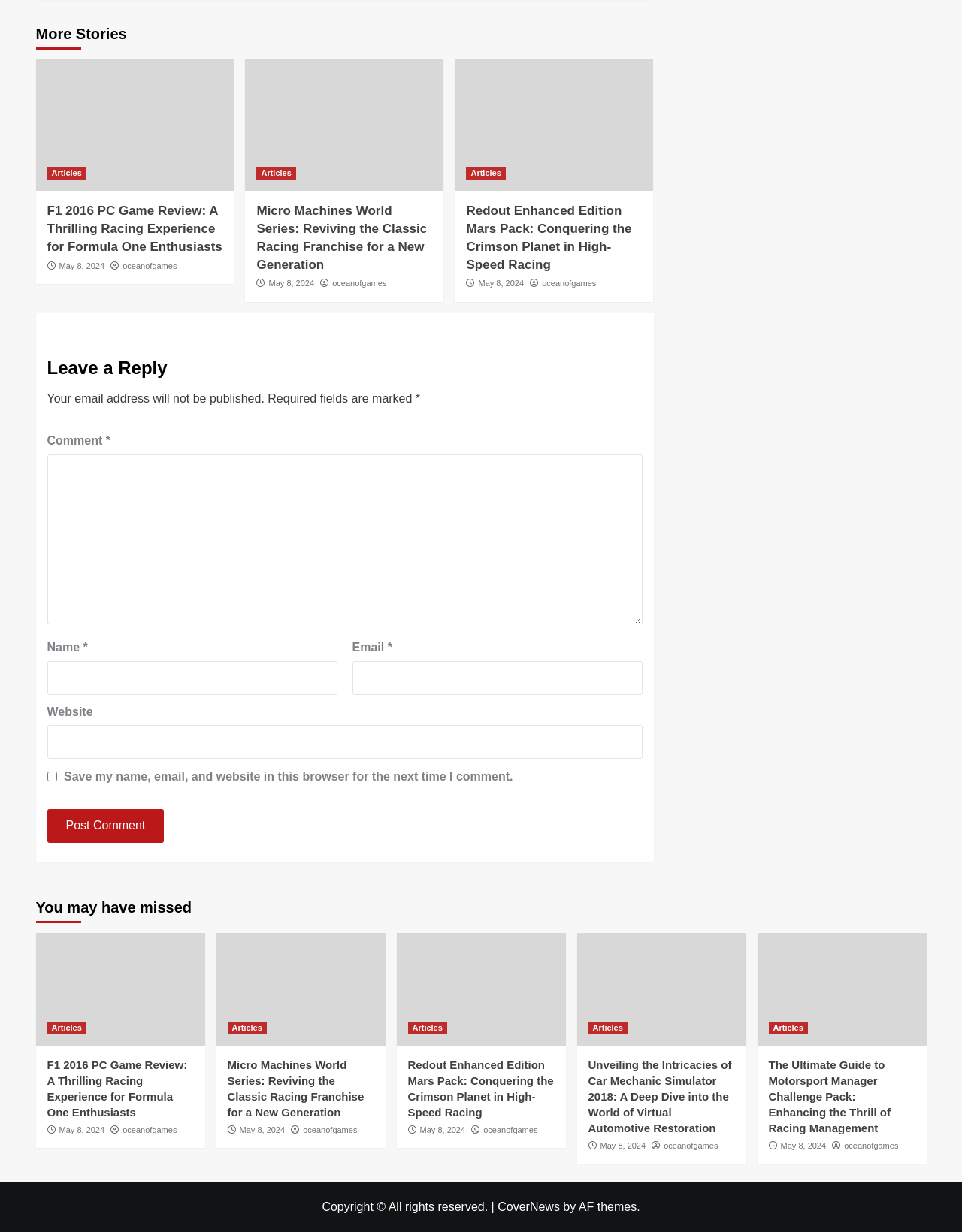What is the title of the first article?
Please provide a single word or phrase as the answer based on the screenshot.

F1 2016 PC Game Review